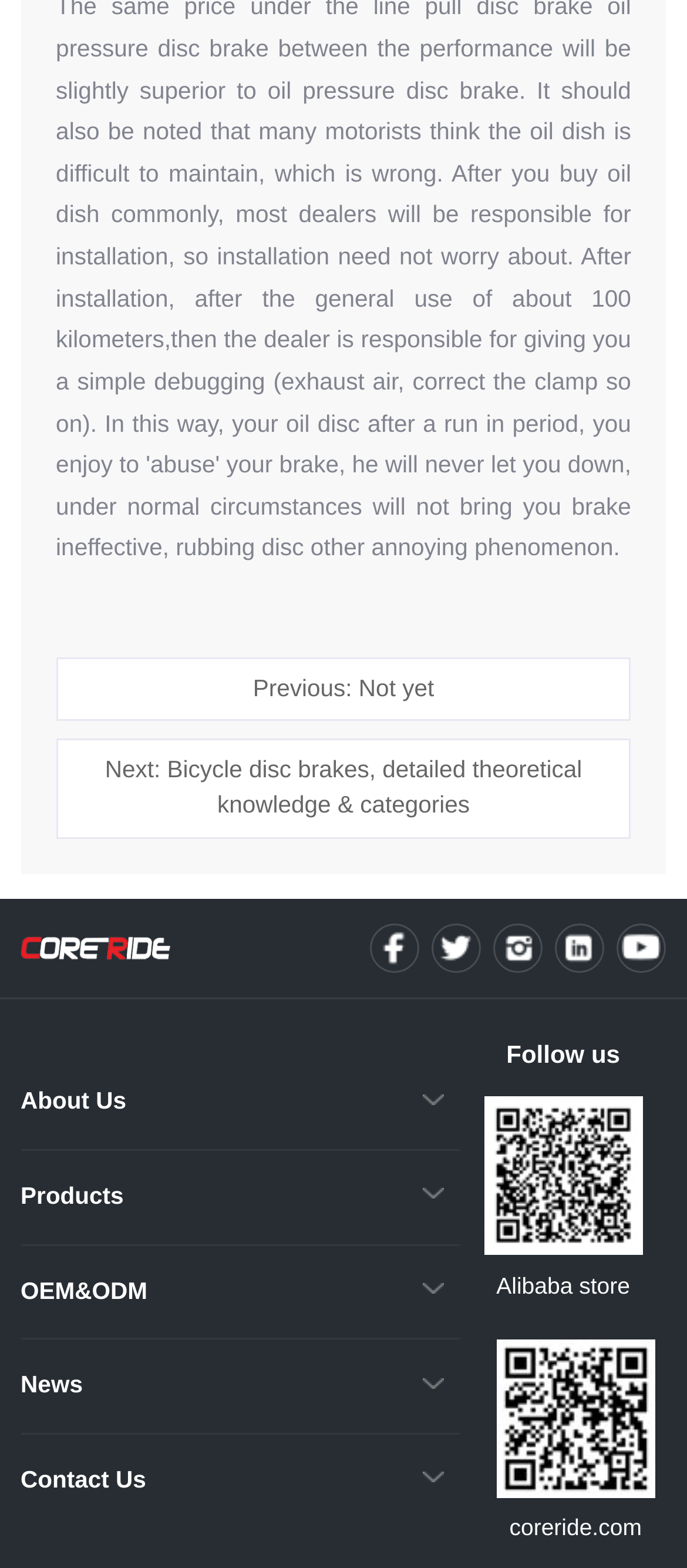Please find the bounding box for the UI element described by: "Products".

[0.03, 0.75, 0.18, 0.777]